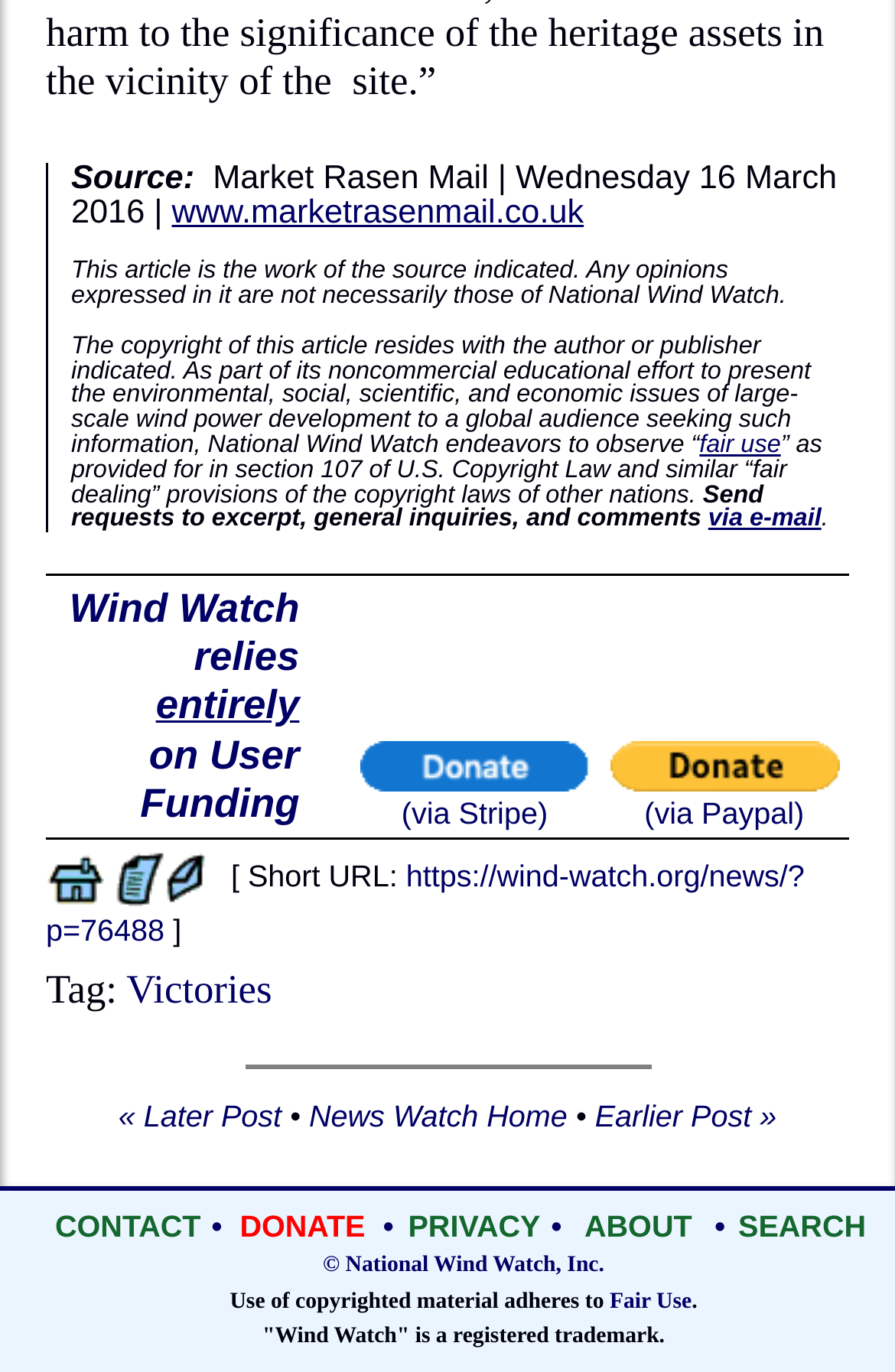Find the bounding box coordinates for the element that must be clicked to complete the instruction: "Read the news story". The coordinates should be four float numbers between 0 and 1, indicated as [left, top, right, bottom].

[0.051, 0.626, 0.118, 0.651]